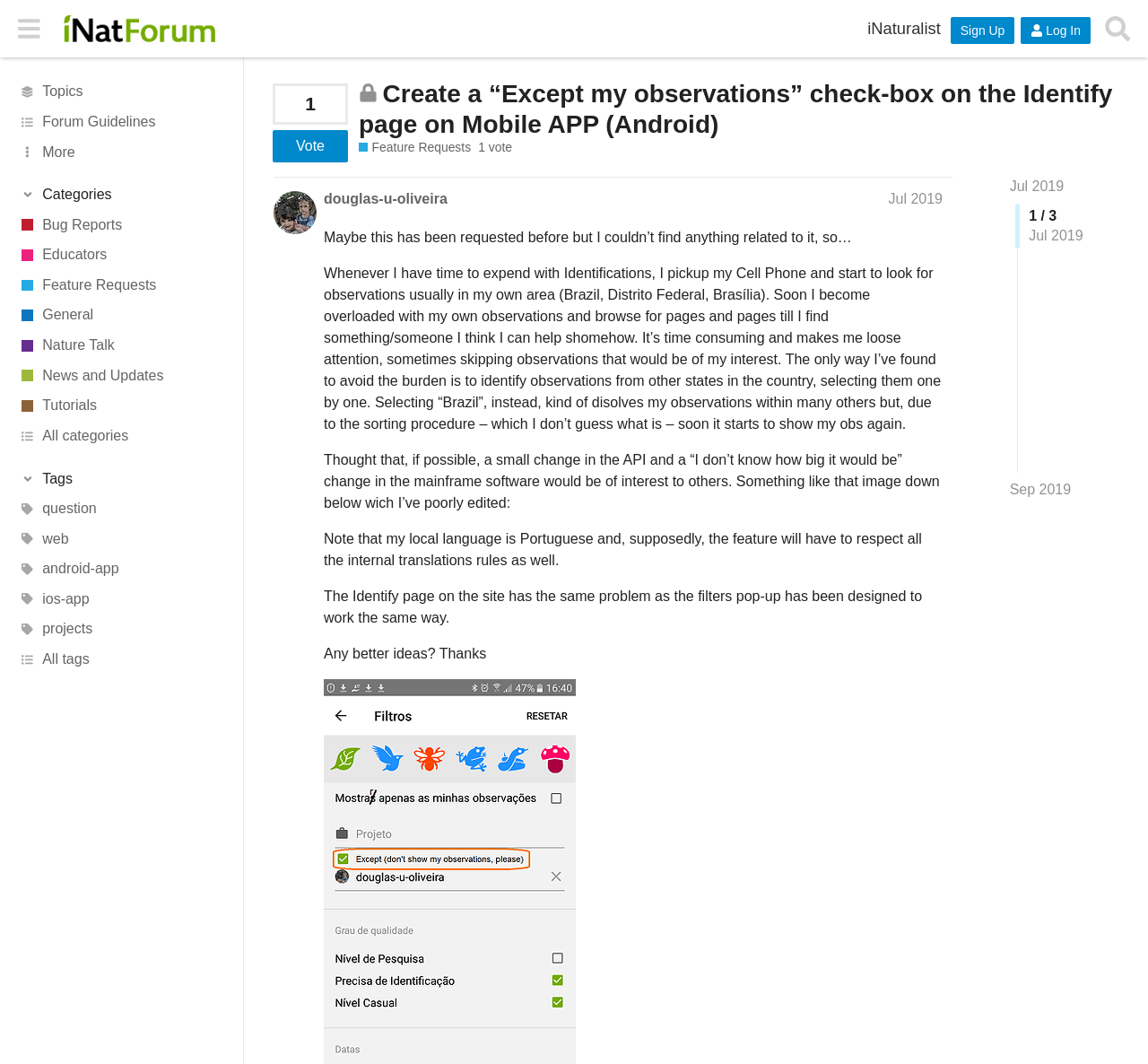Find the bounding box coordinates of the element's region that should be clicked in order to follow the given instruction: "Click on the 'Vote' button". The coordinates should consist of four float numbers between 0 and 1, i.e., [left, top, right, bottom].

[0.238, 0.122, 0.303, 0.152]